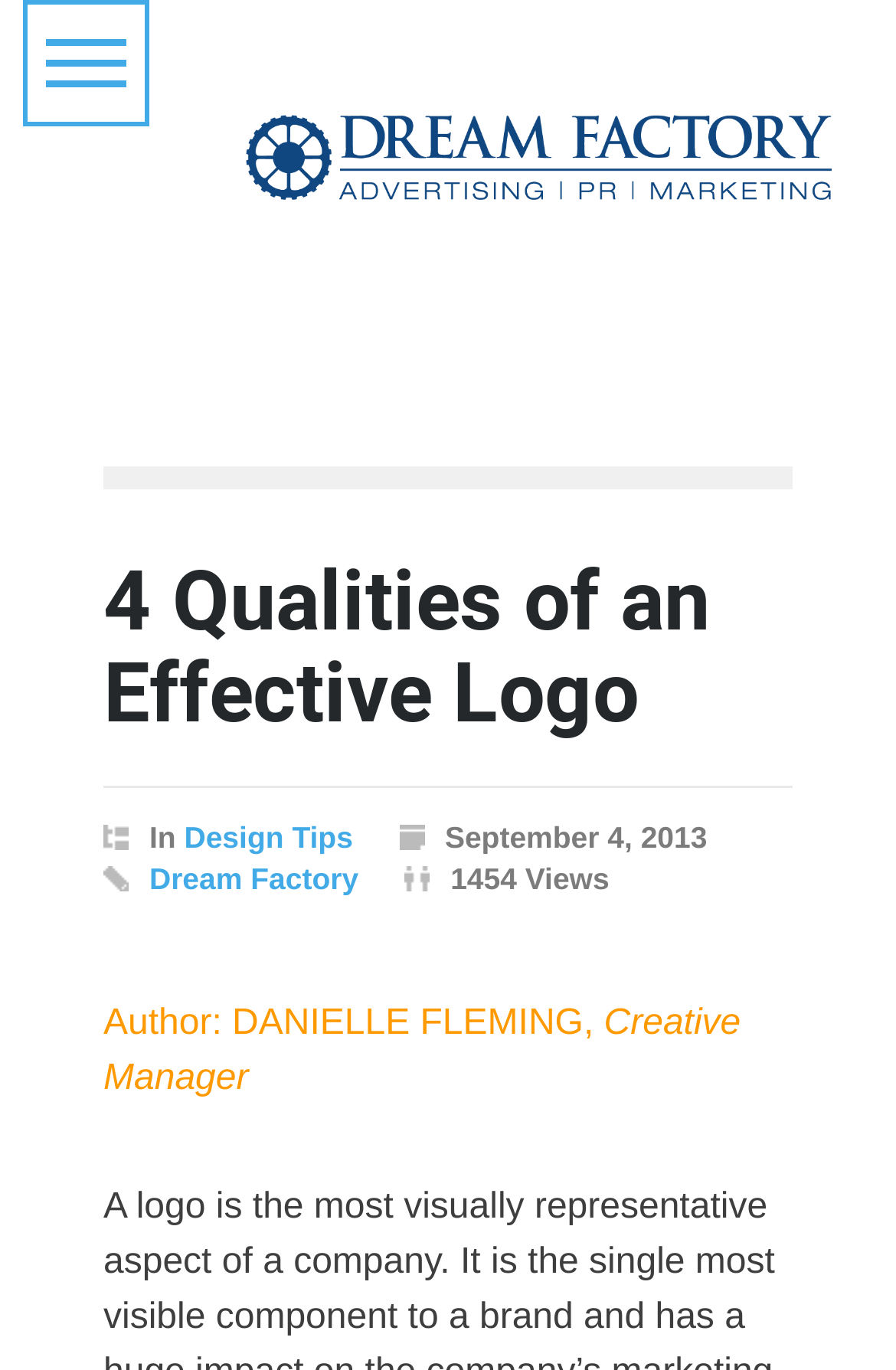Identify and provide the bounding box coordinates of the UI element described: "Design Tips". The coordinates should be formatted as [left, top, right, bottom], with each number being a float between 0 and 1.

[0.206, 0.599, 0.394, 0.624]